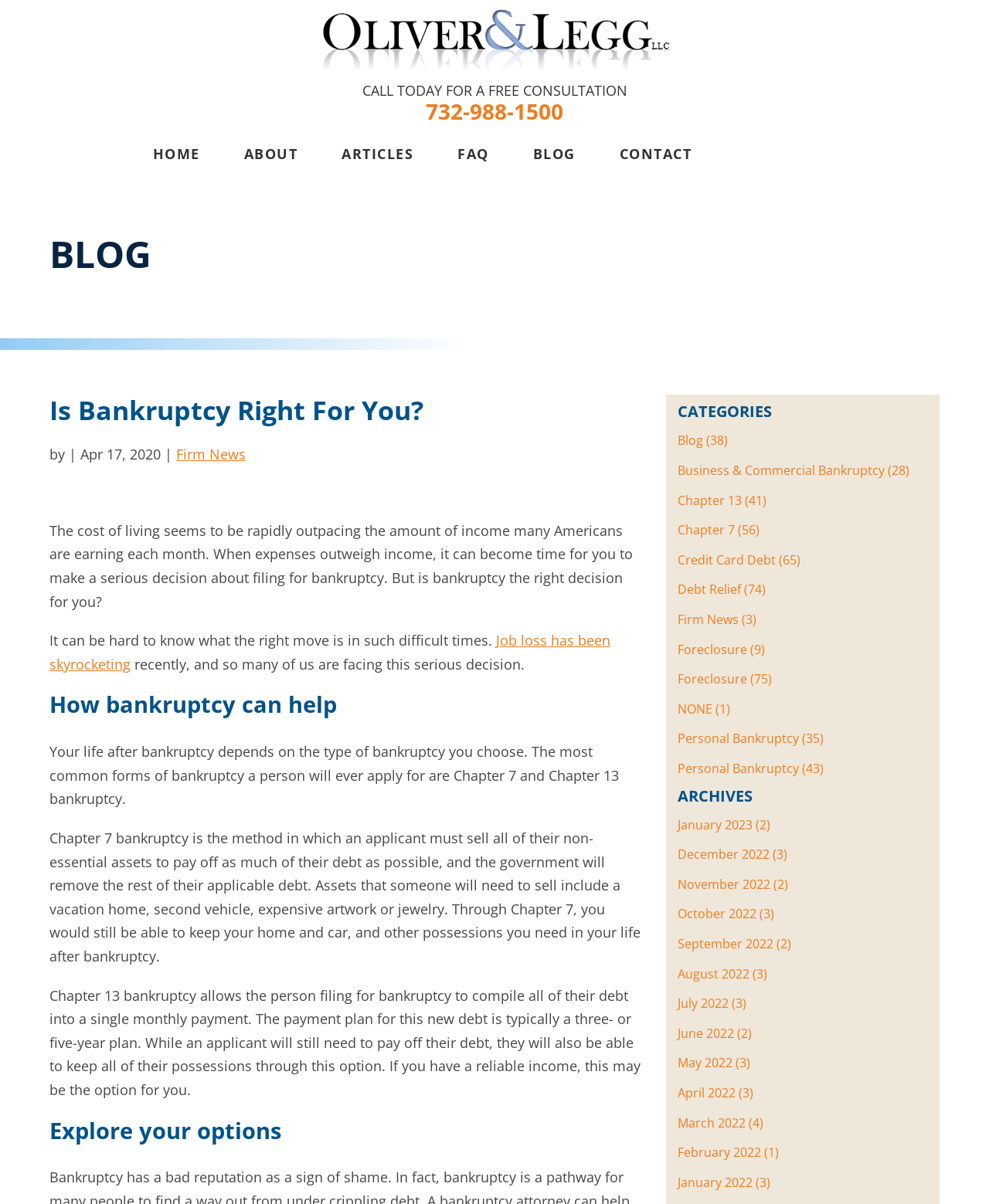What is the phone number for a free consultation?
From the image, respond using a single word or phrase.

732-988-1500